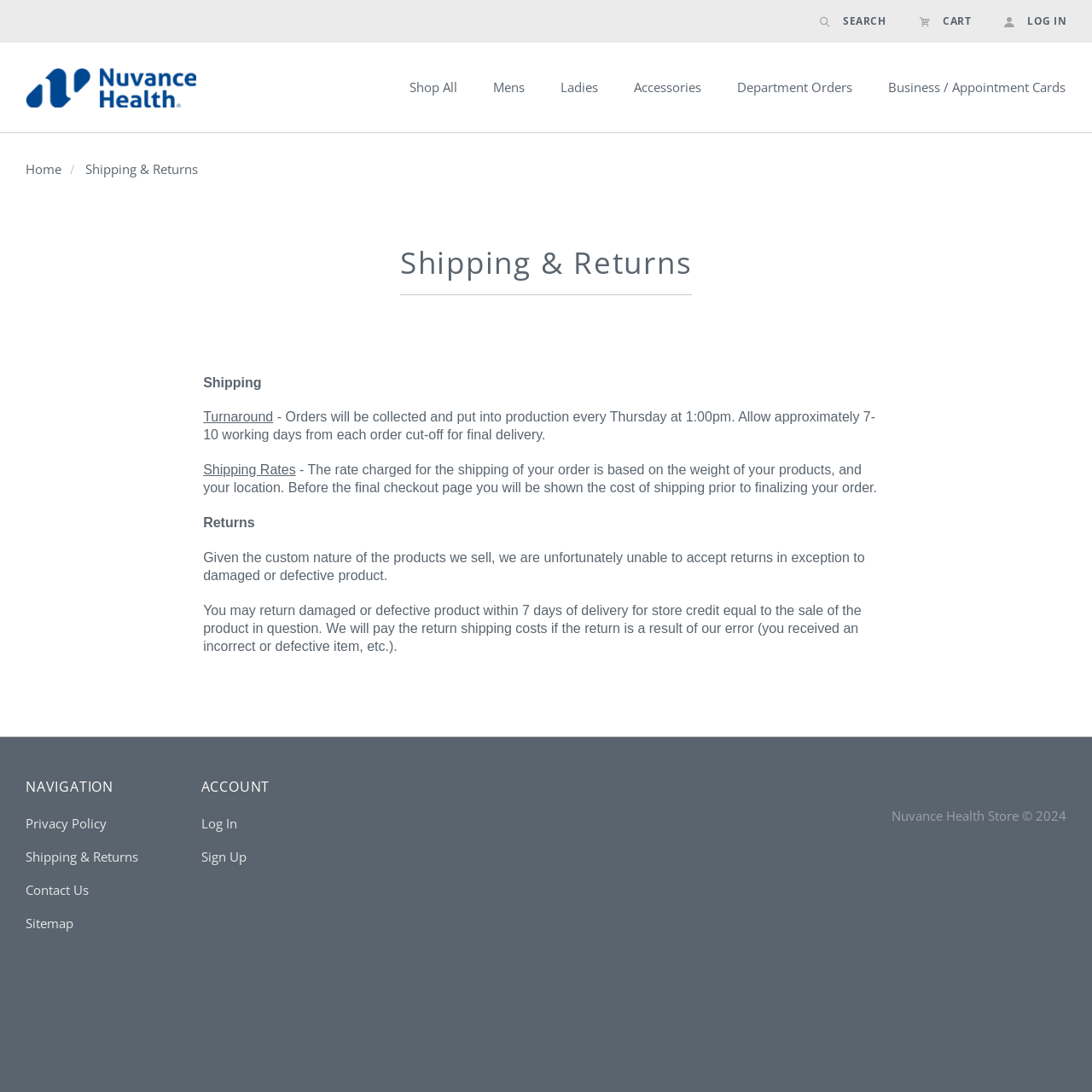Find the bounding box coordinates for the area that should be clicked to accomplish the instruction: "Log in to account".

[0.904, 0.005, 0.977, 0.034]